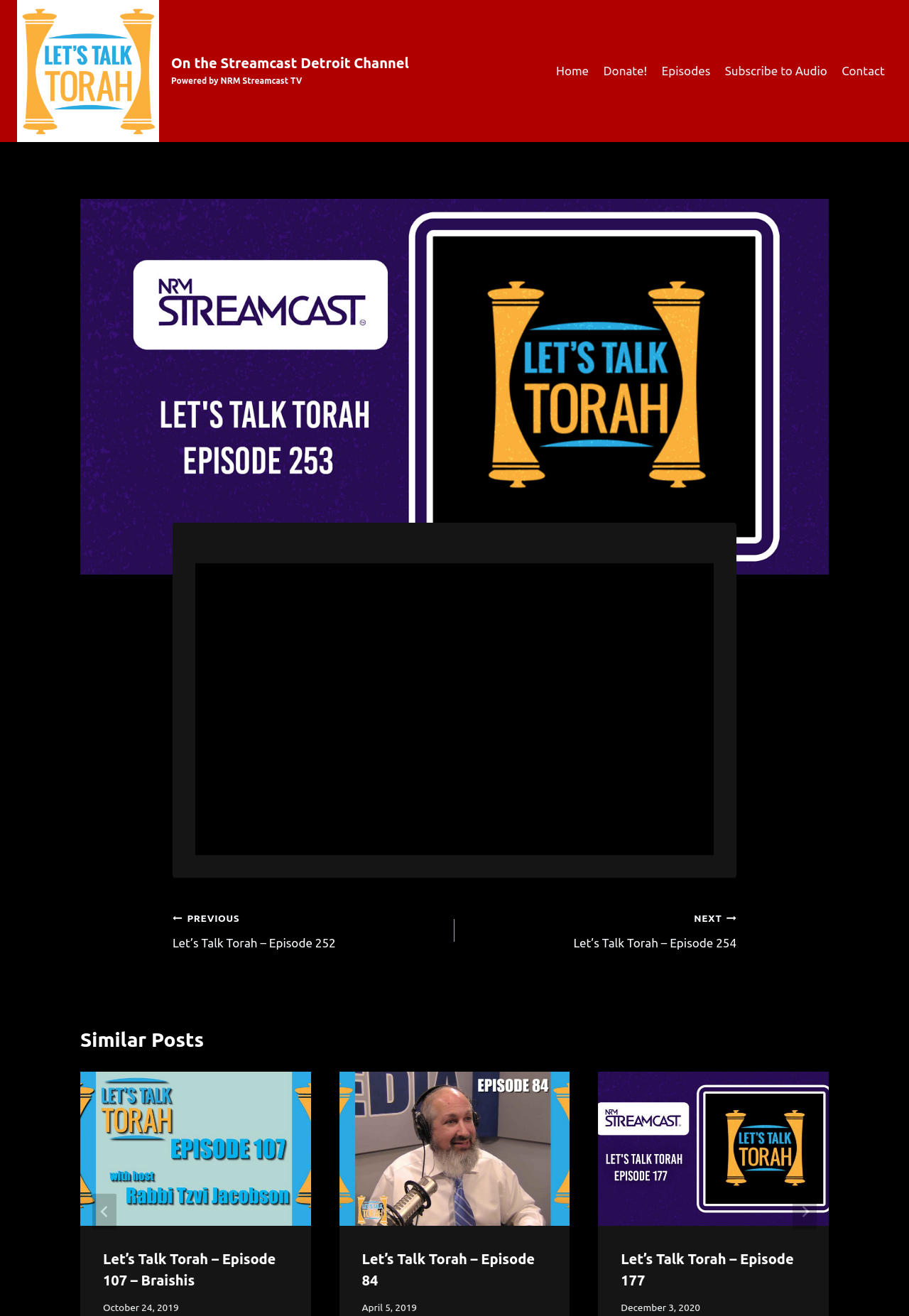Please give a succinct answer to the question in one word or phrase:
What is the title of the previous episode?

Let’s Talk Torah – Episode 252